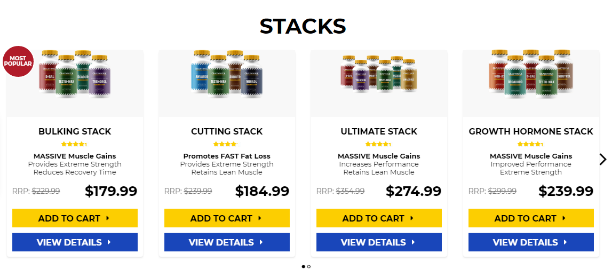How many supplement stacks are featured on this webpage?
Using the visual information, reply with a single word or short phrase.

4